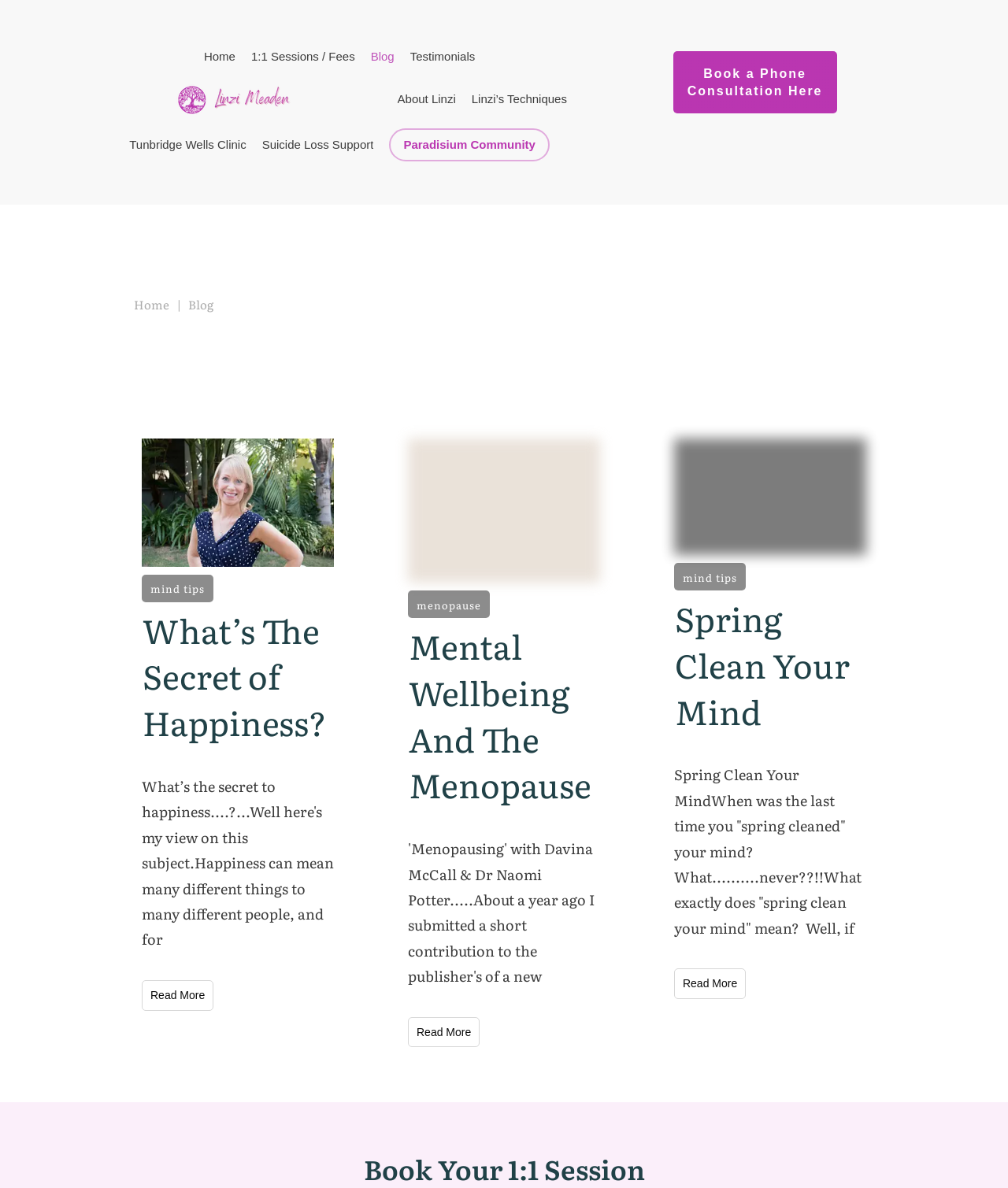Pinpoint the bounding box coordinates of the area that should be clicked to complete the following instruction: "View the 'Spring Clean Your Mind' article". The coordinates must be given as four float numbers between 0 and 1, i.e., [left, top, right, bottom].

[0.669, 0.815, 0.74, 0.841]